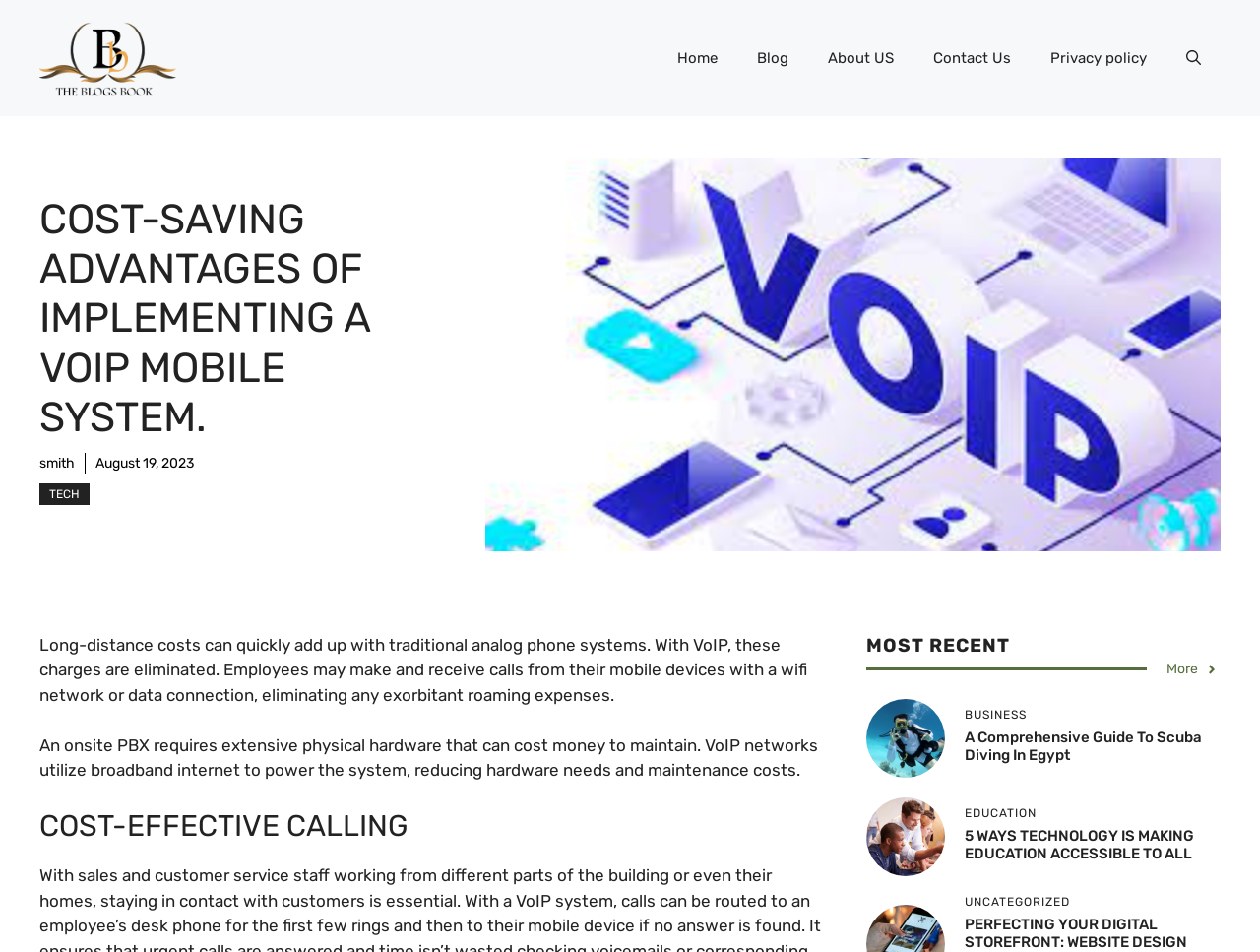Please identify the coordinates of the bounding box that should be clicked to fulfill this instruction: "Explore the 'EDUCATION' category".

[0.766, 0.848, 0.969, 0.86]